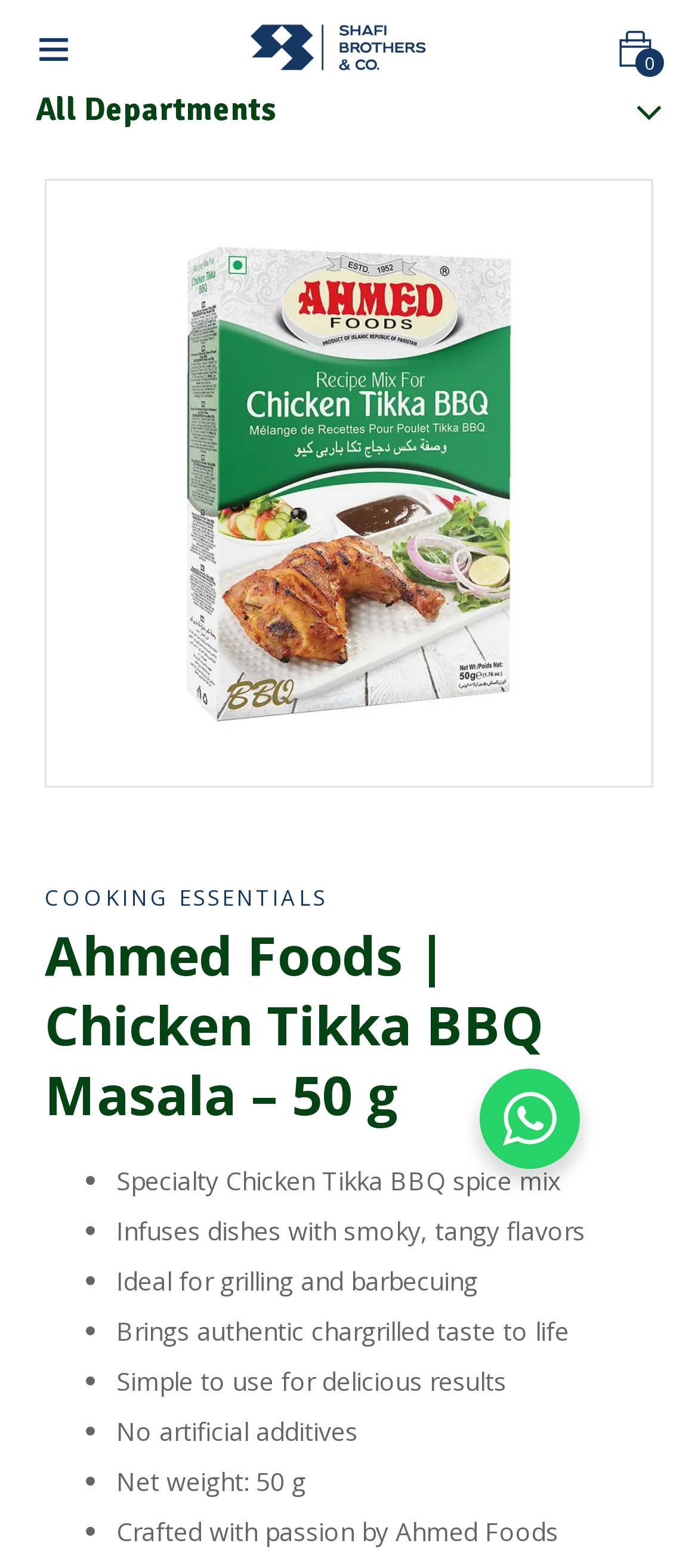Generate the text content of the main heading of the webpage.

Ahmed Foods | Chicken Tikka BBQ Masala – 50 g